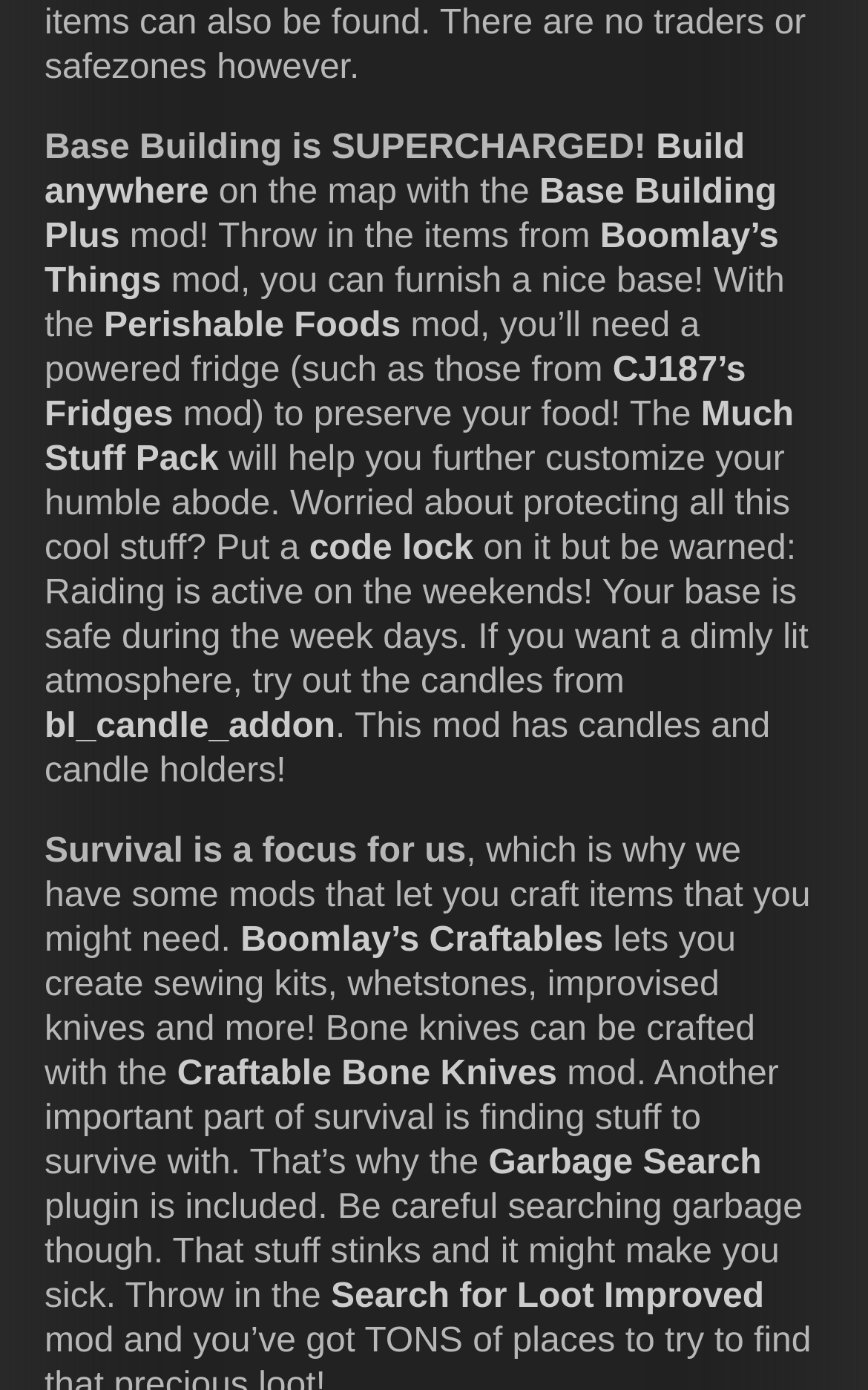Bounding box coordinates must be specified in the format (top-left x, top-left y, bottom-right x, bottom-right y). All values should be floating point numbers between 0 and 1. What are the bounding box coordinates of the UI element described as: Base Building Plus

[0.051, 0.126, 0.895, 0.185]